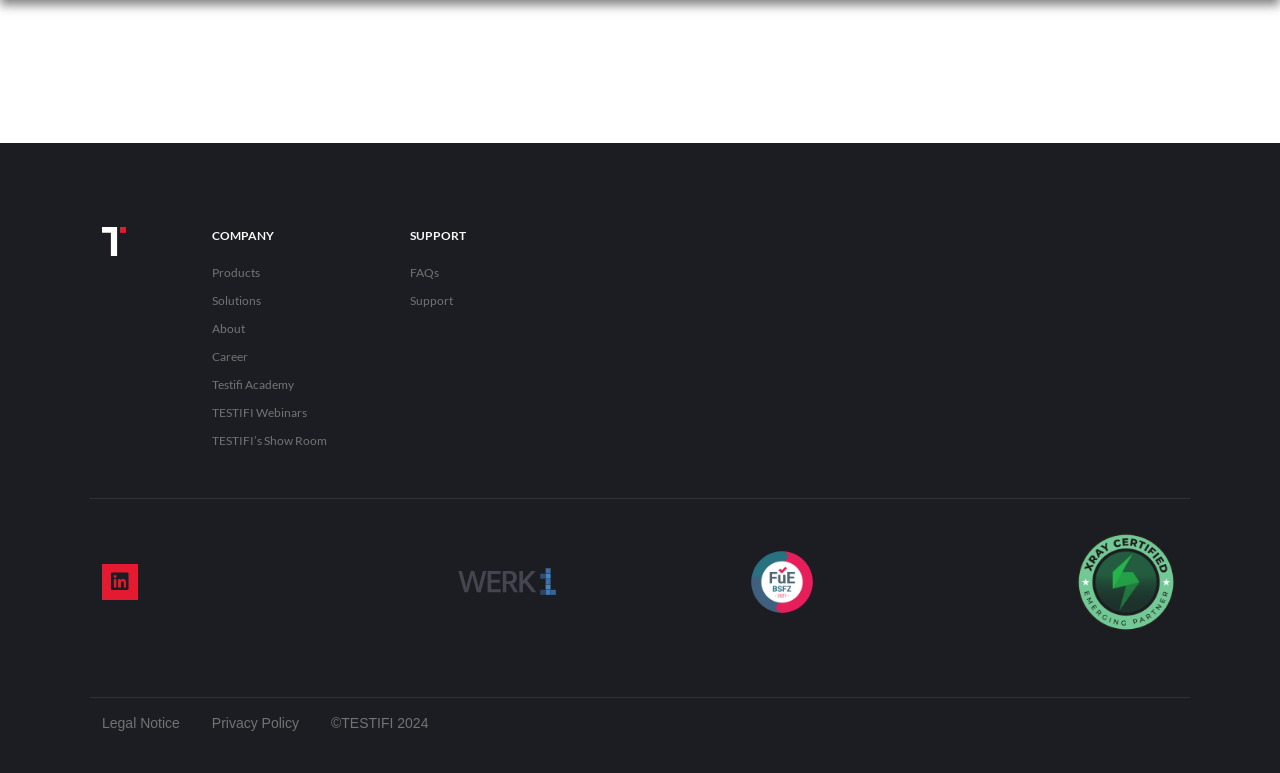Locate the UI element that matches the description Online Payments in the webpage screenshot. Return the bounding box coordinates in the format (top-left x, top-left y, bottom-right x, bottom-right y), with values ranging from 0 to 1.

None